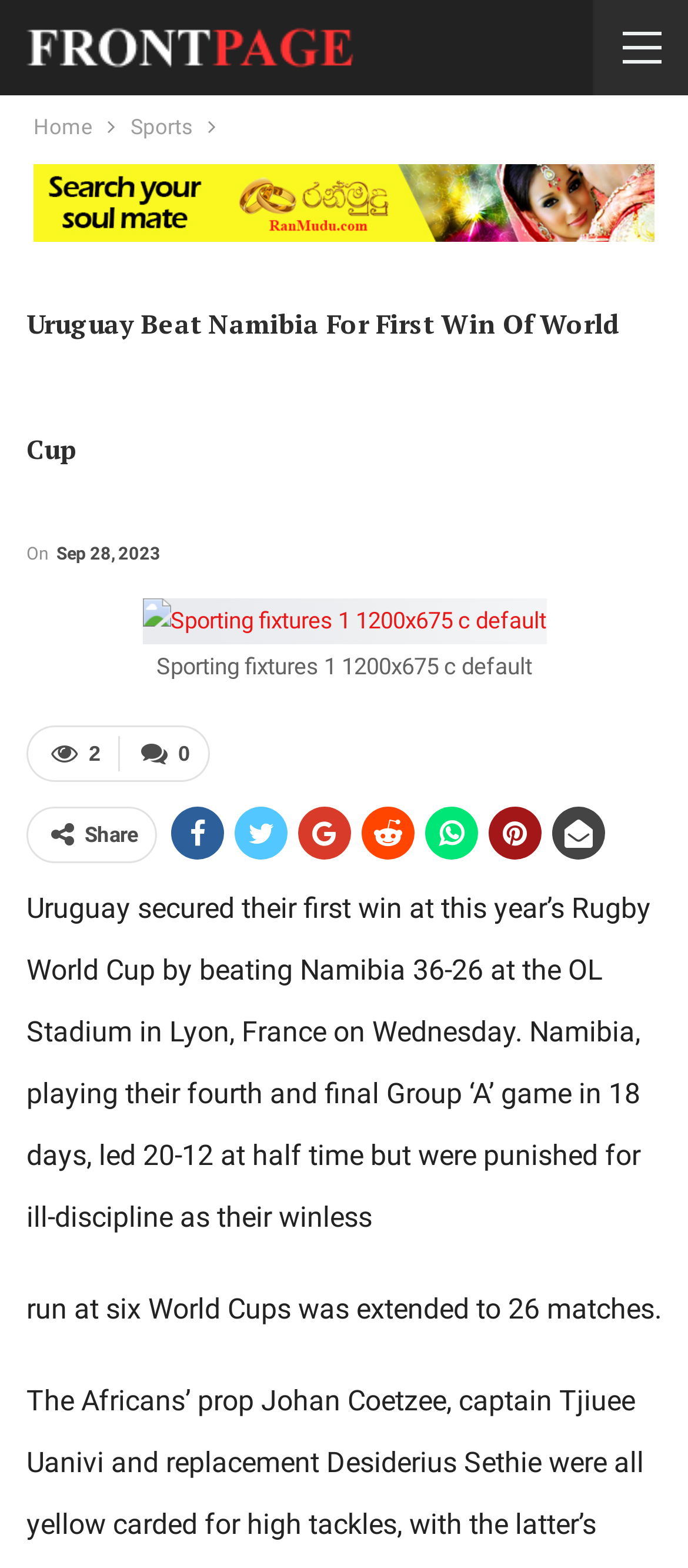Using the information in the image, give a detailed answer to the following question: What was the score of the Rugby World Cup match?

The answer can be found in the article's content, which states 'Uruguay secured their first win at this year’s Rugby World Cup by beating Namibia 36-26 at the OL Stadium in Lyon, France on Wednesday.'